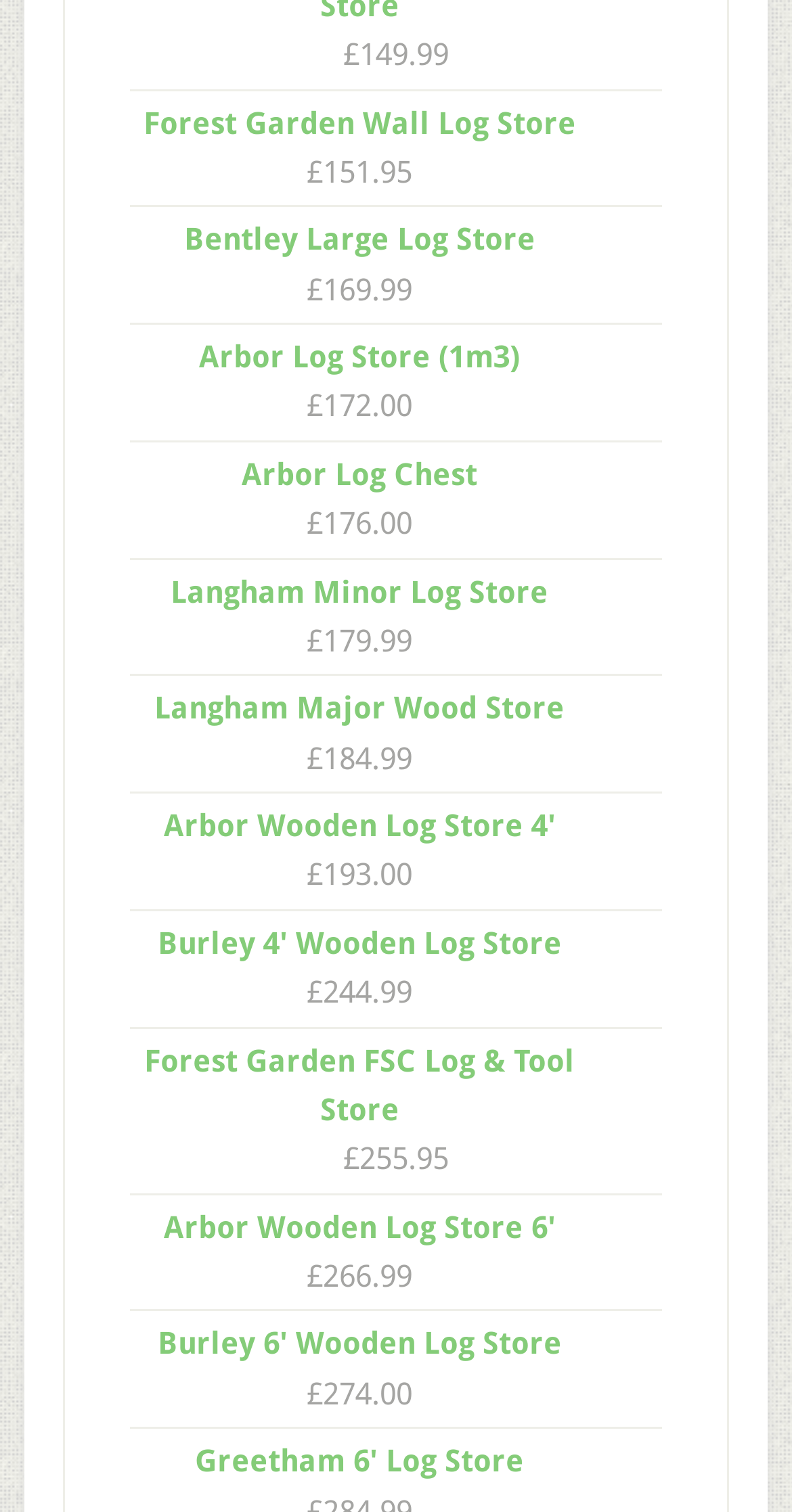Locate the bounding box coordinates of the segment that needs to be clicked to meet this instruction: "View the Bentley Large Log Store image".

[0.753, 0.143, 0.835, 0.186]